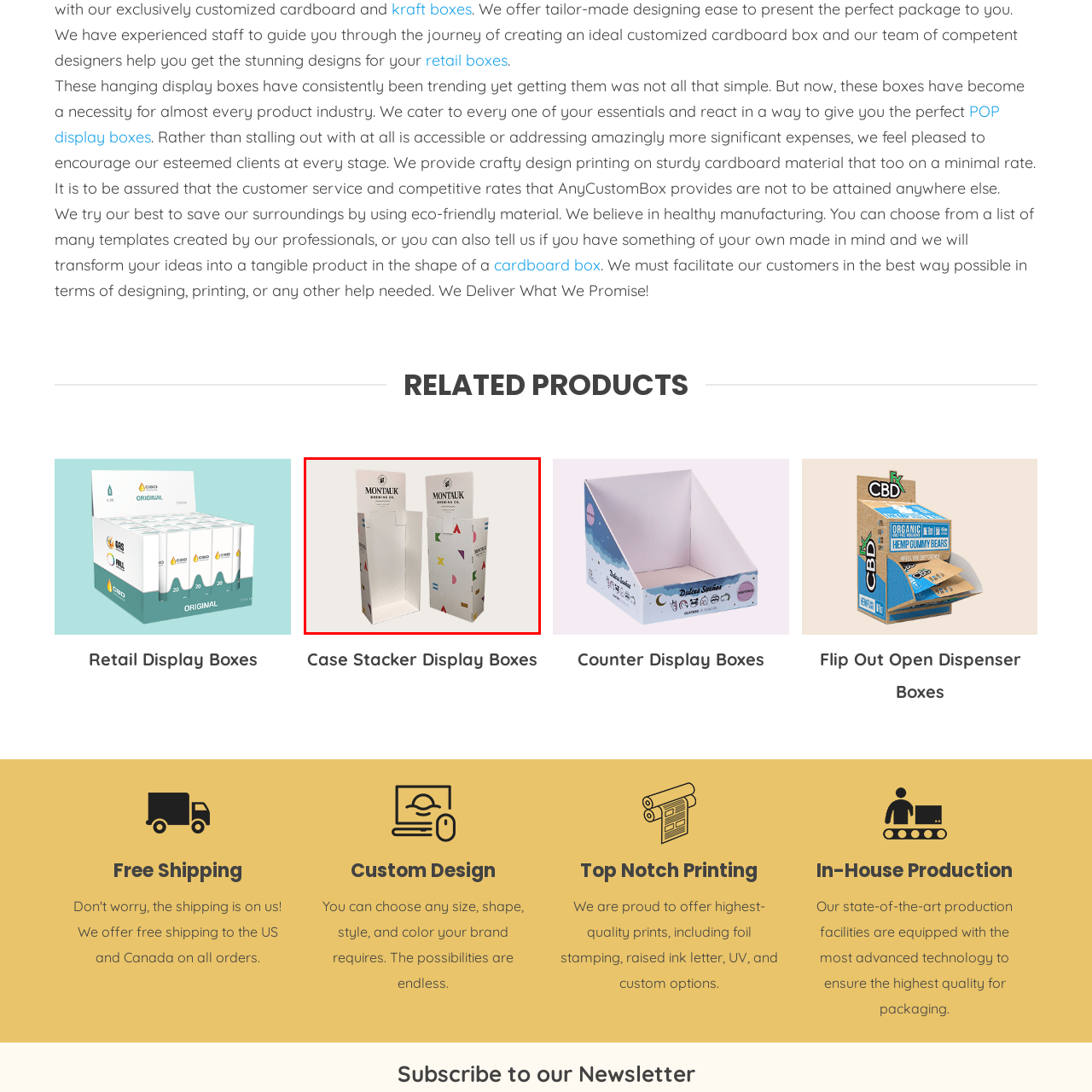What is the purpose of the open design of the dispenser box?
Examine the image within the red bounding box and provide a comprehensive answer to the question.

The caption explains that the open design of the box 'facilitates accessibility to the product inside, ideal for environments that prioritize ease of interaction with merchandise', implying that the purpose of the open design is to enable easy interaction with the product.